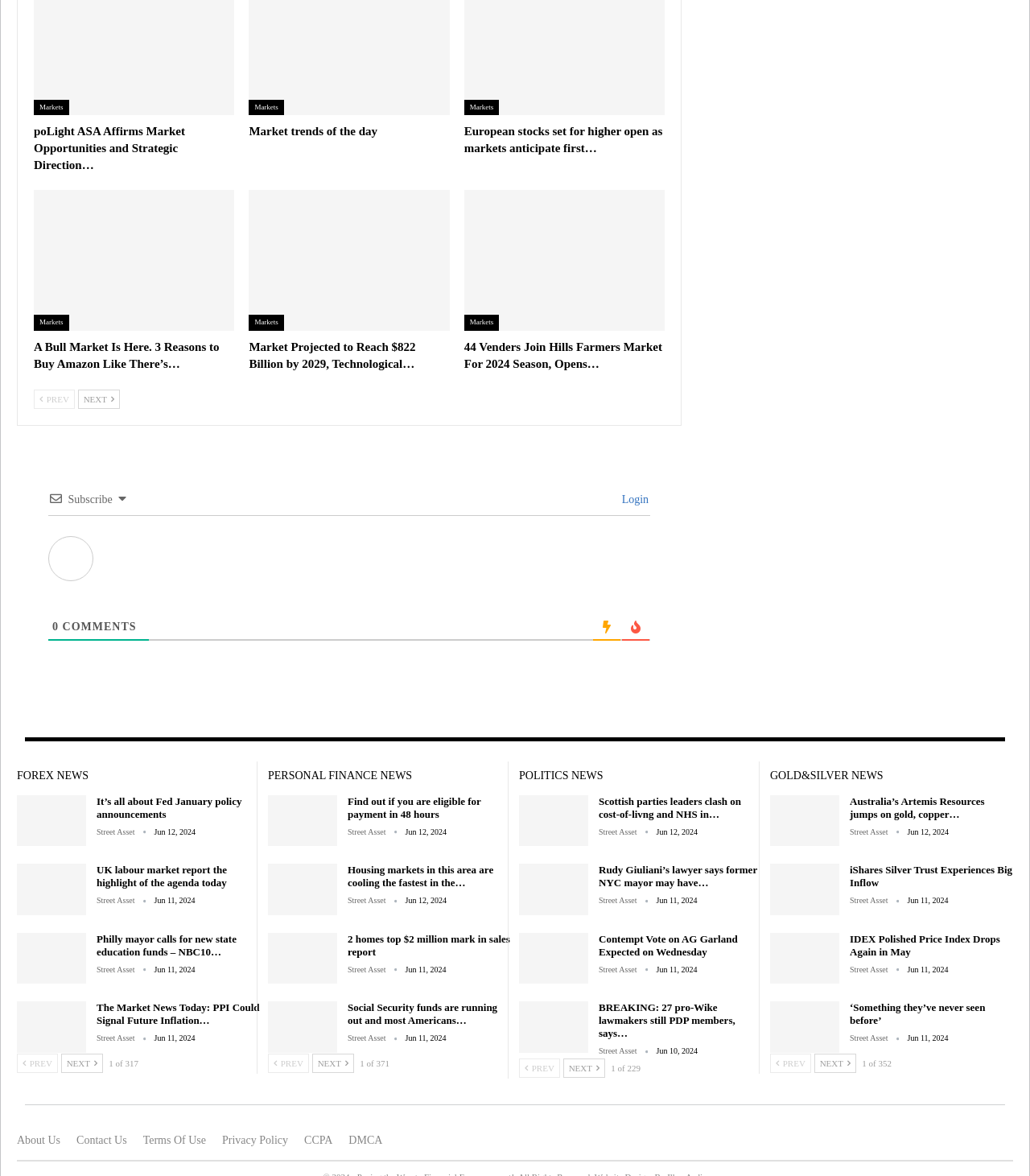What is the main topic of this webpage?
Answer the question in a detailed and comprehensive manner.

Based on the multiple links and titles on the webpage, it appears that the main topic of this webpage is markets, including news, trends, and analysis.